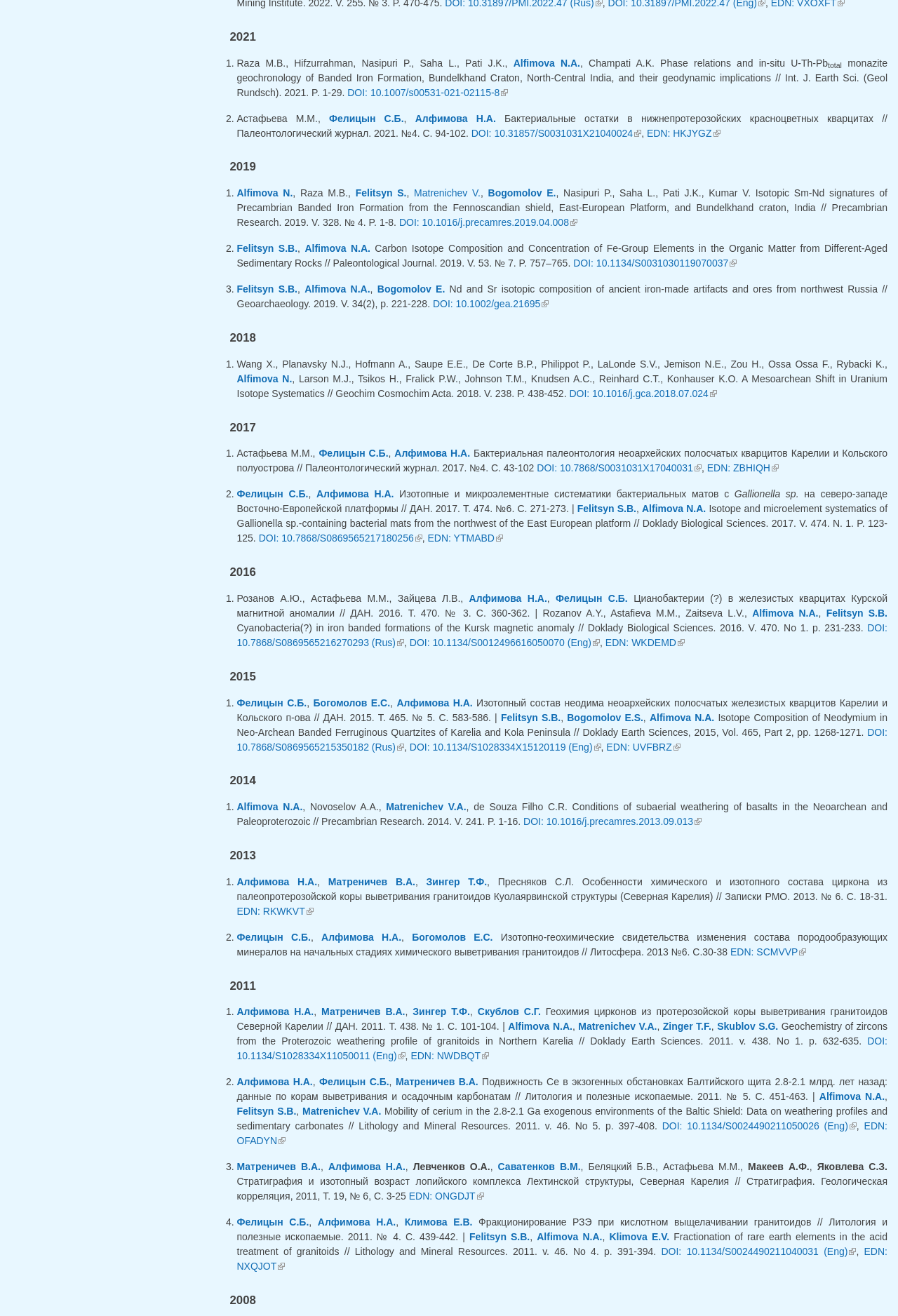Determine the bounding box coordinates of the region that needs to be clicked to achieve the task: "View the publication details of 'Raza M.B., Hifzurrahman, Nasipuri P., Saha L., Pati J.K.,'".

[0.264, 0.044, 0.988, 0.074]